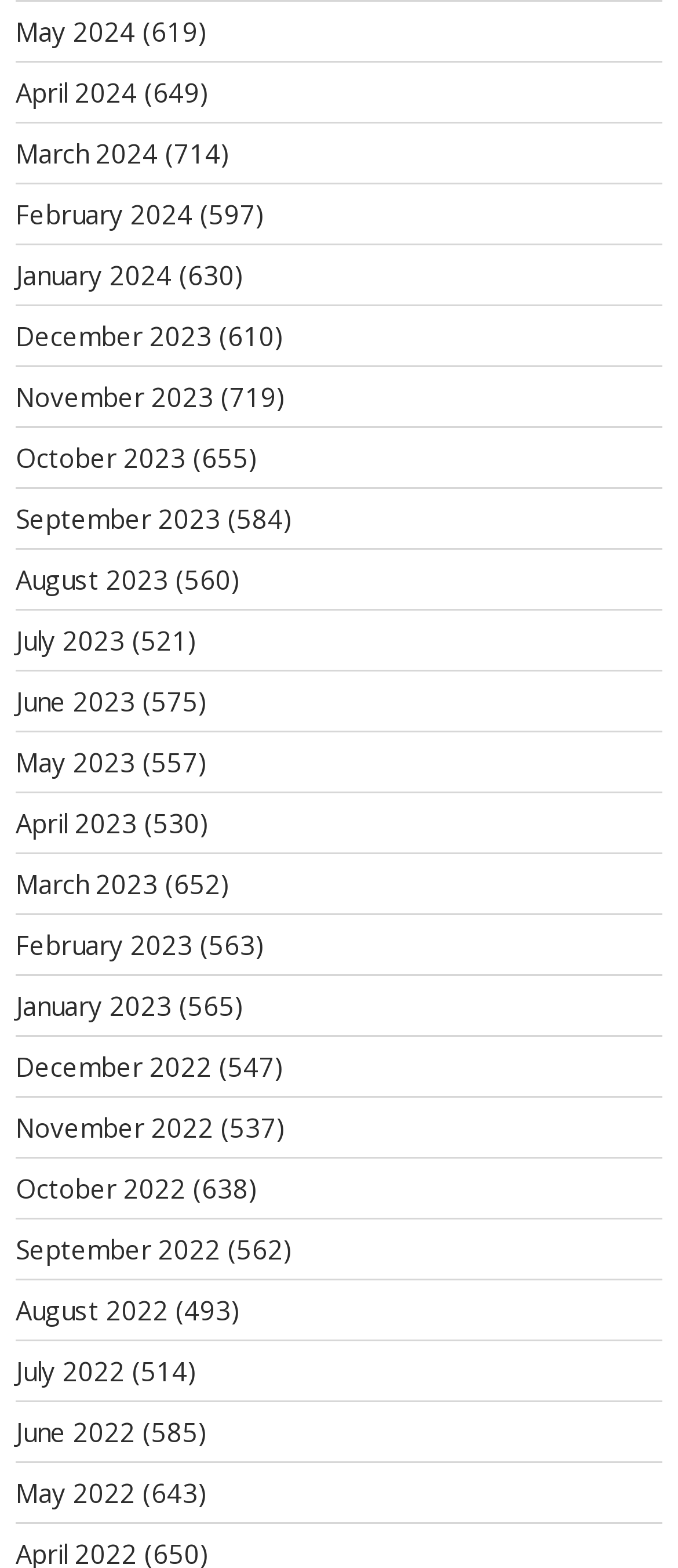What is the month with the highest number in parentheses?
Provide a short answer using one word or a brief phrase based on the image.

November 2023